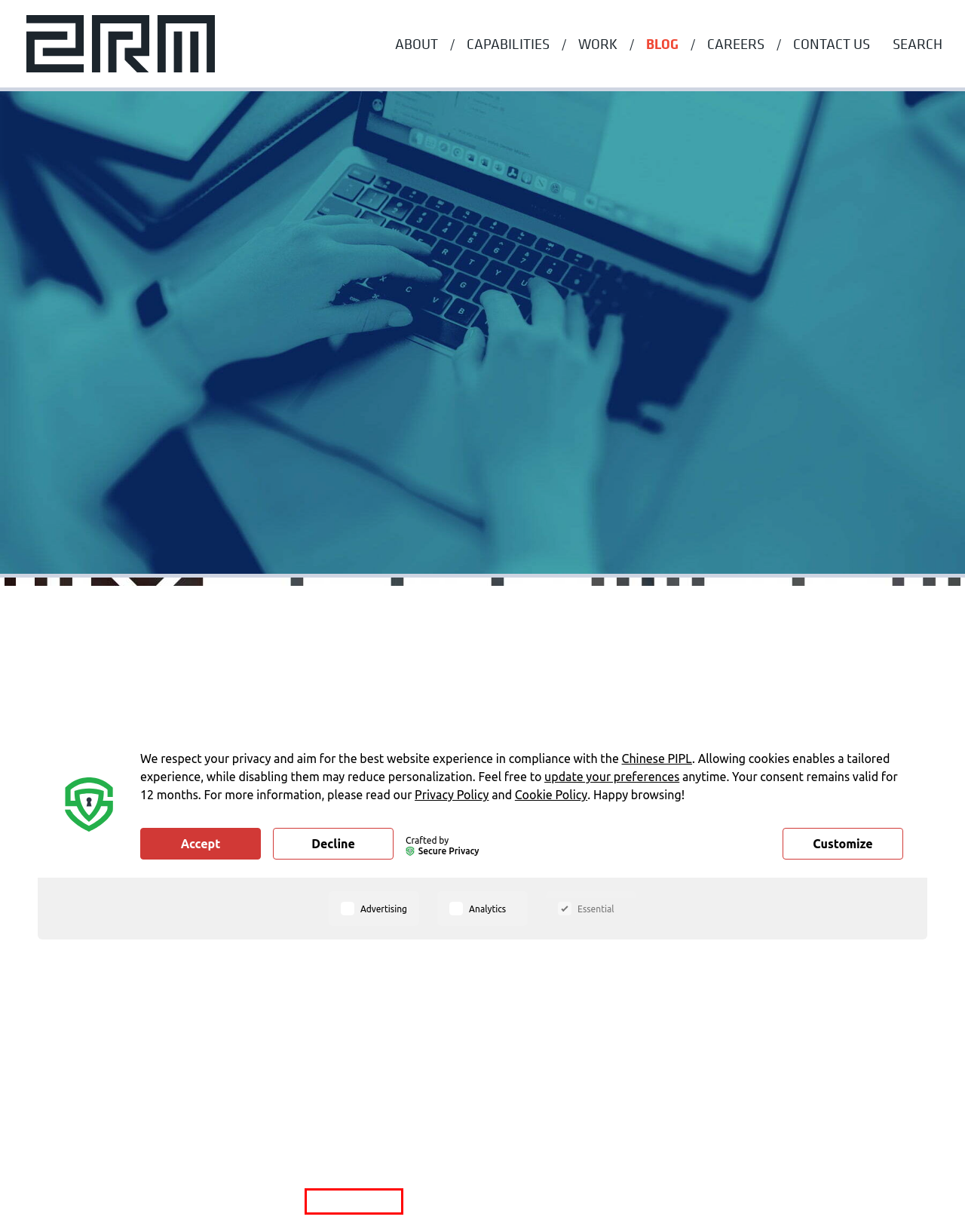You have received a screenshot of a webpage with a red bounding box indicating a UI element. Please determine the most fitting webpage description that matches the new webpage after clicking on the indicated element. The choices are:
A. How To Give Effective Feedback for… | Two Rivers Marketing
B. Make a Plan for Maximizing Conference ROI | Two Rivers Marketing
C. Advice for New Marketing Grads From Young… | Two Rivers Marketing
D. Career Insights | Two Rivers Marketing
E. Get 2 Know: Chris Beck | Two Rivers Marketing
F. Public Relations | Two Rivers Marketing
G. Agency Portfolio & B2B Case Studies | Two… | Two Rivers Marketing
H. About Us | Two Rivers Marketing

F